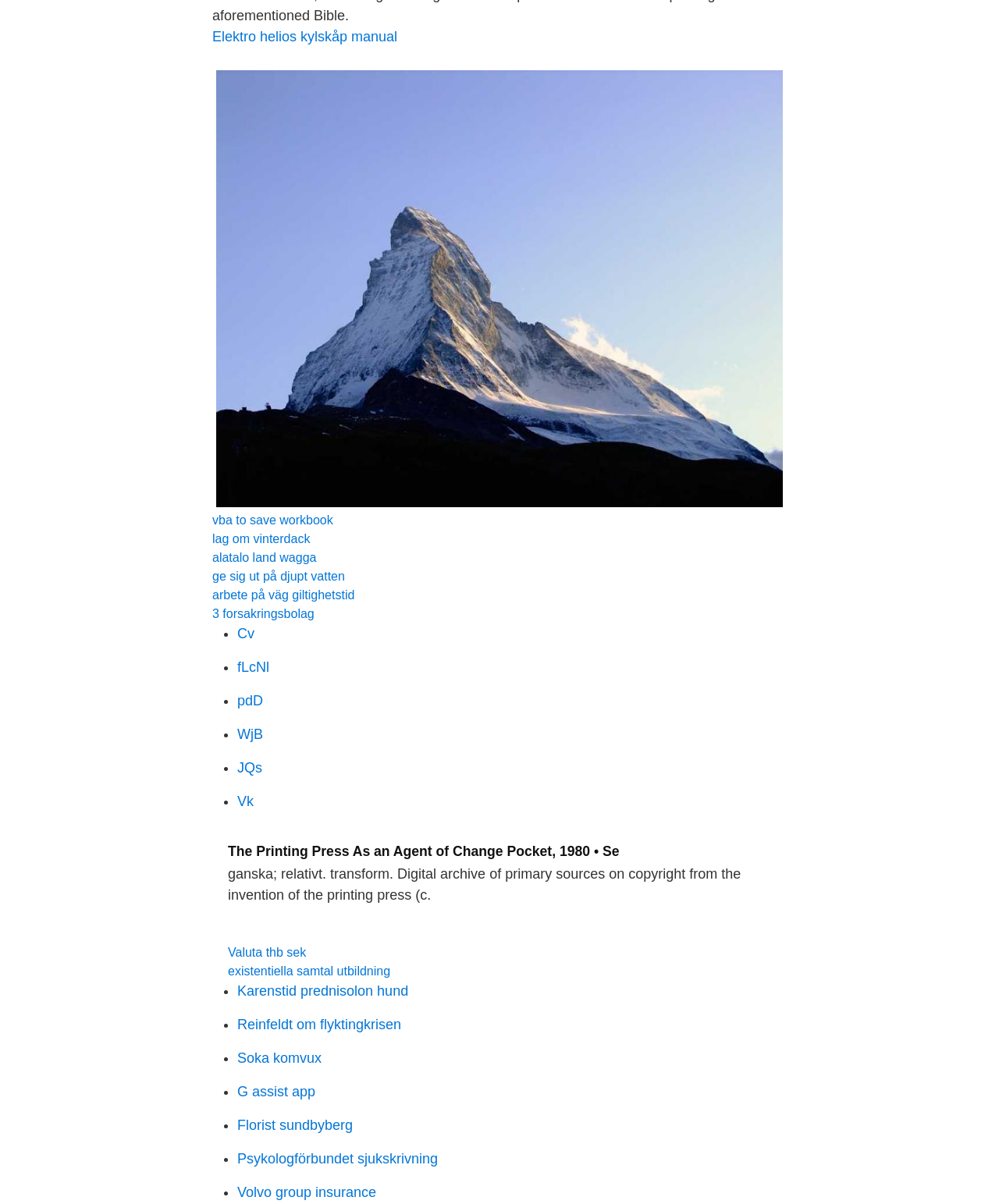Please specify the bounding box coordinates of the clickable region to carry out the following instruction: "View the image of the printing press". The coordinates should be four float numbers between 0 and 1, in the format [left, top, right, bottom].

[0.212, 0.055, 0.788, 0.425]